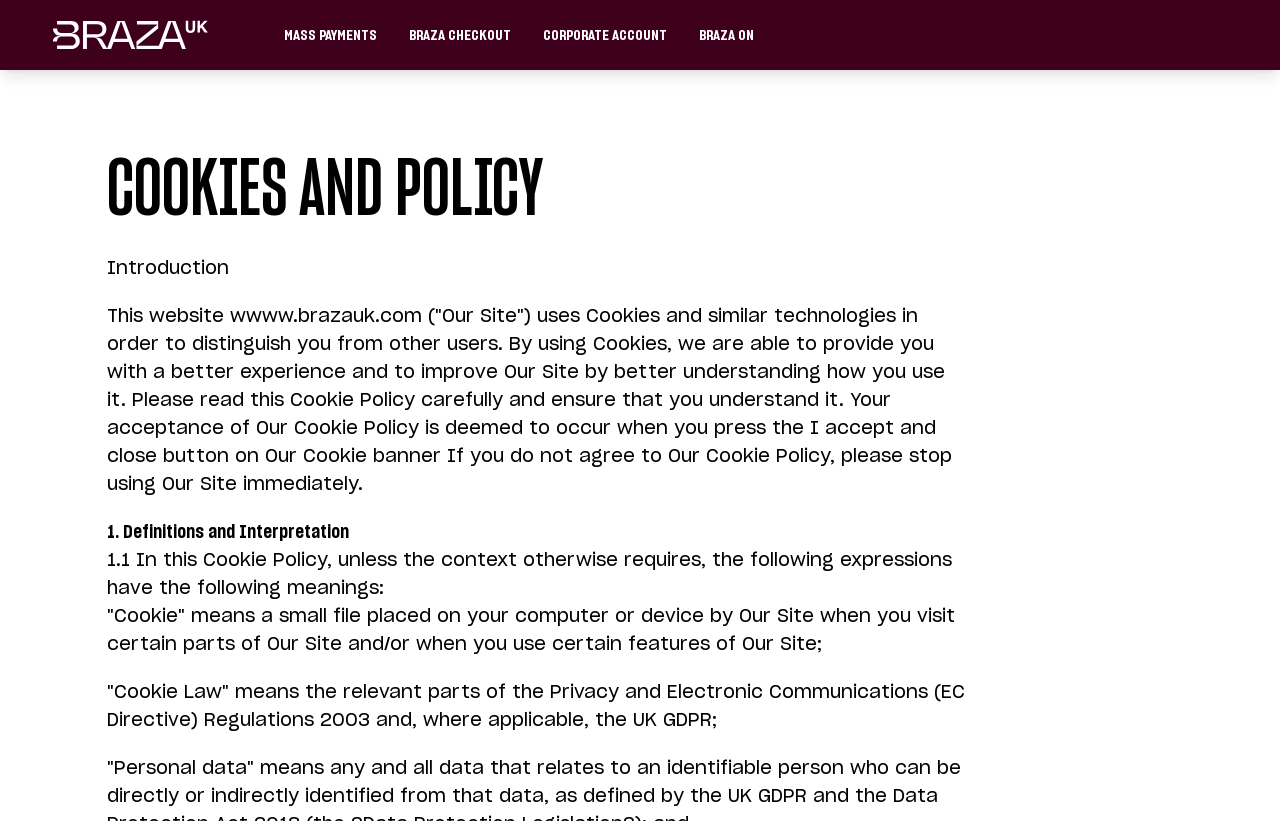Review the image closely and give a comprehensive answer to the question: What is the topic of the section that starts with '1. Definitions and Interpretation'?

I determined the answer by looking at the context of the section, which is part of the Cookie Policy page, and the section title '1. Definitions and Interpretation' which suggests it is related to the Cookie Policy.